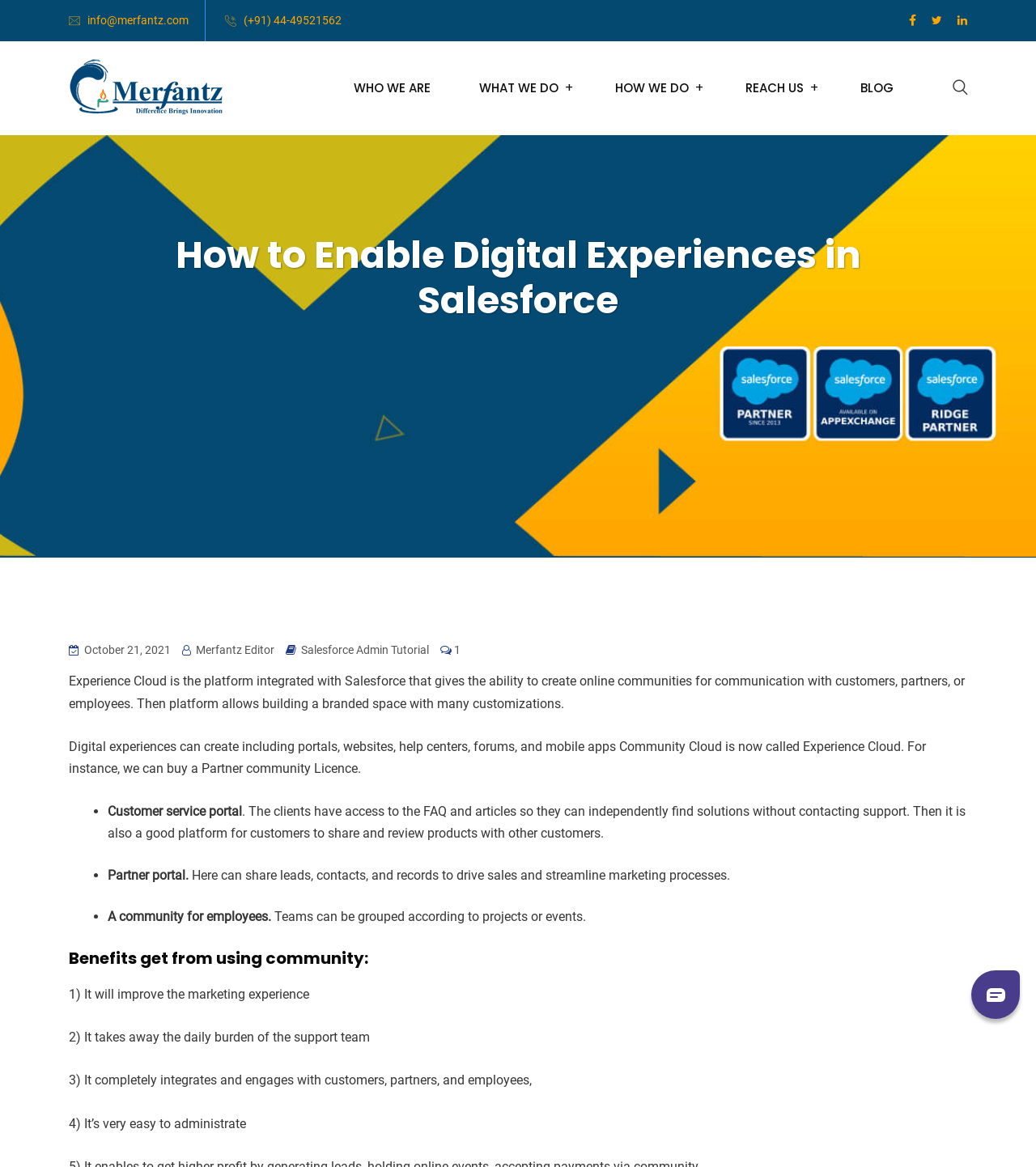Please pinpoint the bounding box coordinates for the region I should click to adhere to this instruction: "Learn more about Salesforce Admin Tutorial".

[0.291, 0.549, 0.414, 0.566]